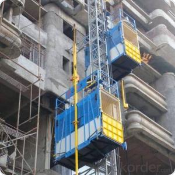Thoroughly describe everything you see in the image.

The image showcases a construction hoist featuring a distinctive twin cage design, prominently displayed against the backdrop of a partially constructed building. The hoist is equipped with two side-by-side, yellow and blue cages, which are suspended from a sturdy vertical structure, allowing for the efficient transport of materials and personnel at various heights. The construction site reveals elements like scaffolding and exposed concrete, suggesting active work and progress on the building. This image exemplifies modern construction methods aimed at enhancing productivity and safety in lifting operations. It is part of a broader catalog emphasizing diverse construction hoist solutions available from suppliers.